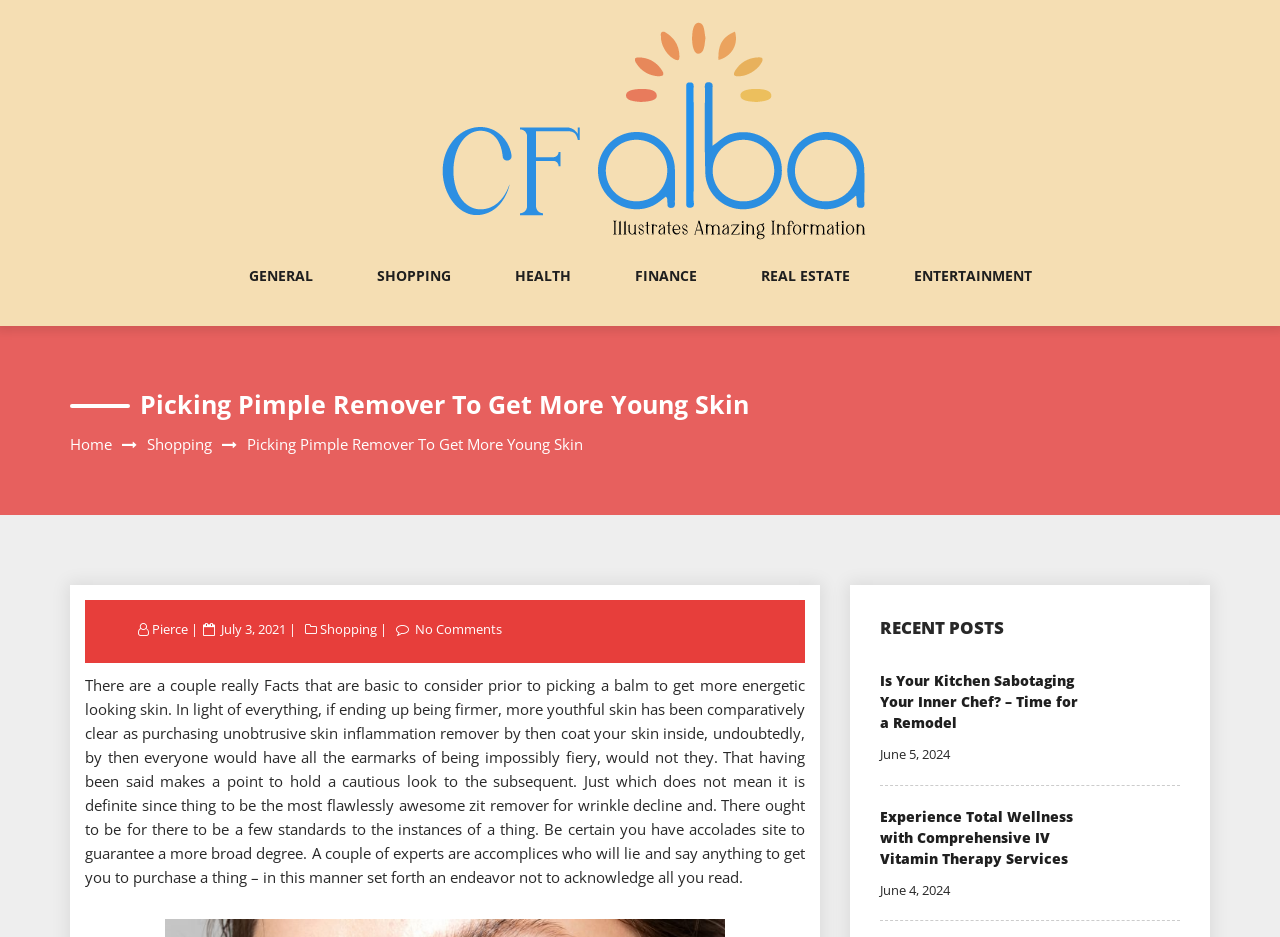Highlight the bounding box coordinates of the region I should click on to meet the following instruction: "Read the article 'Picking Pimple Remover To Get More Young Skin'".

[0.055, 0.412, 0.945, 0.452]